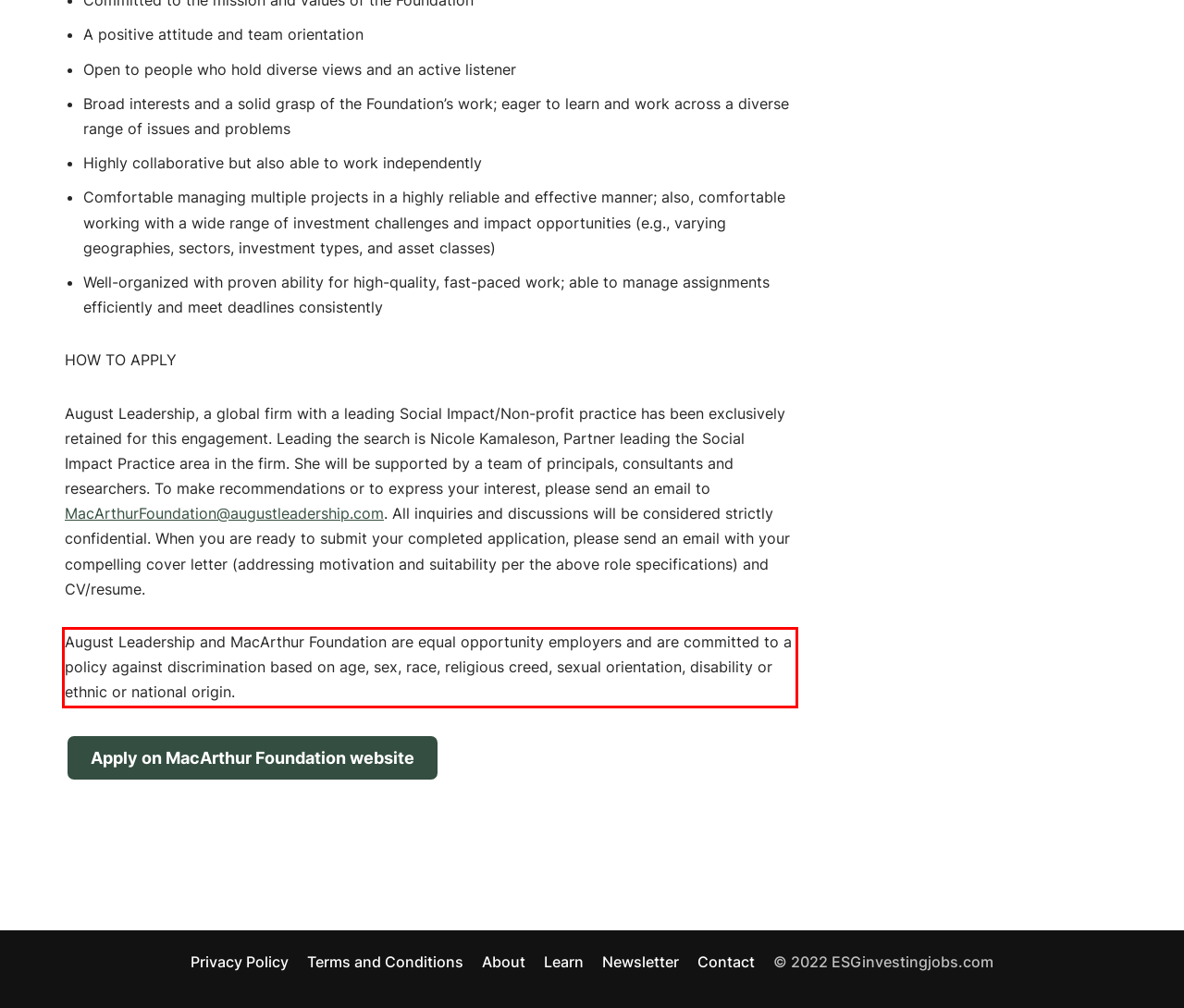In the given screenshot, locate the red bounding box and extract the text content from within it.

August Leadership and MacArthur Foundation are equal opportunity employers and are committed to a policy against discrimination based on age, sex, race, religious creed, sexual orientation, disability or ethnic or national origin.